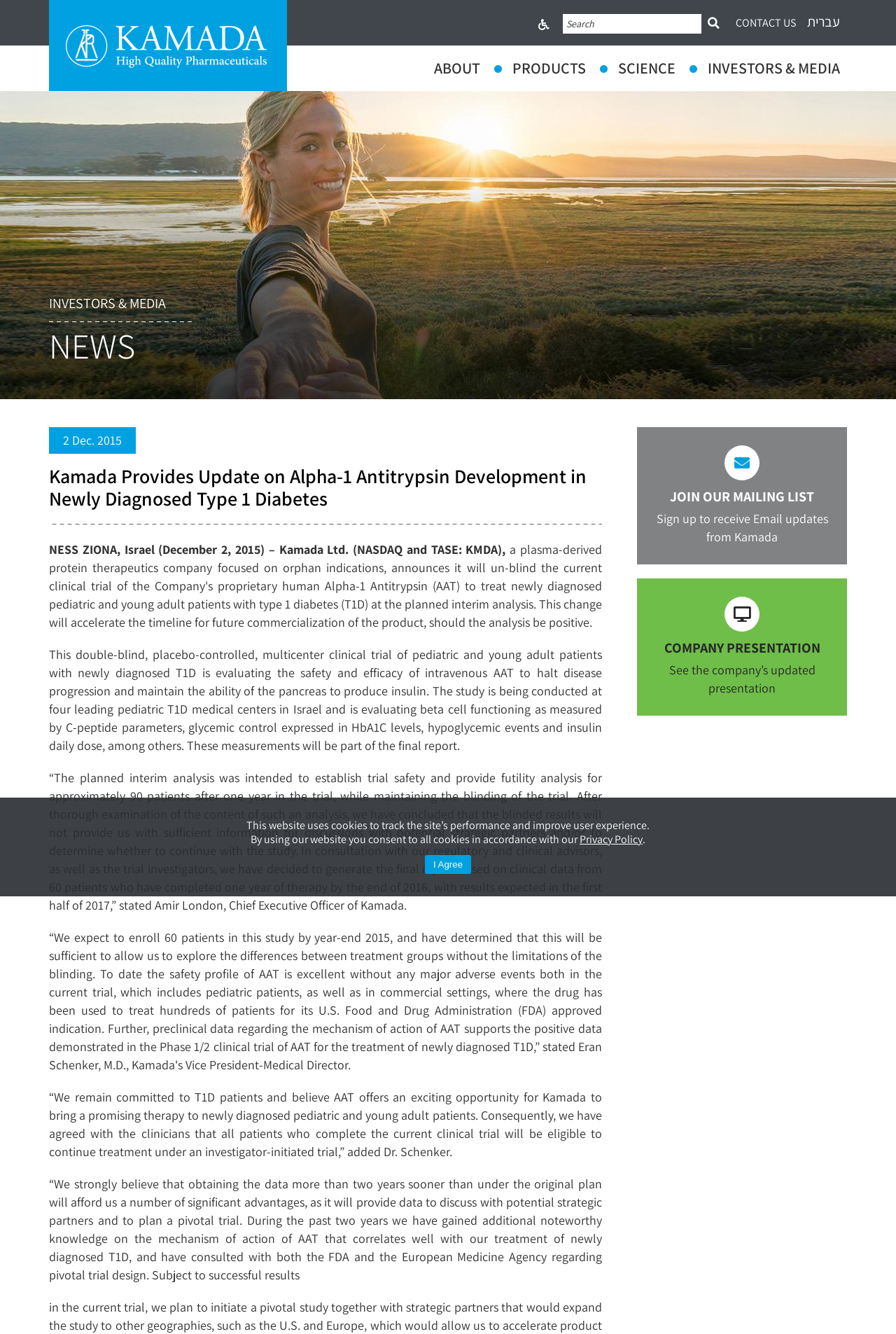Please find and report the bounding box coordinates of the element to click in order to perform the following action: "view Volvo C40 Roof Box Buyers Guide". The coordinates should be expressed as four float numbers between 0 and 1, in the format [left, top, right, bottom].

None